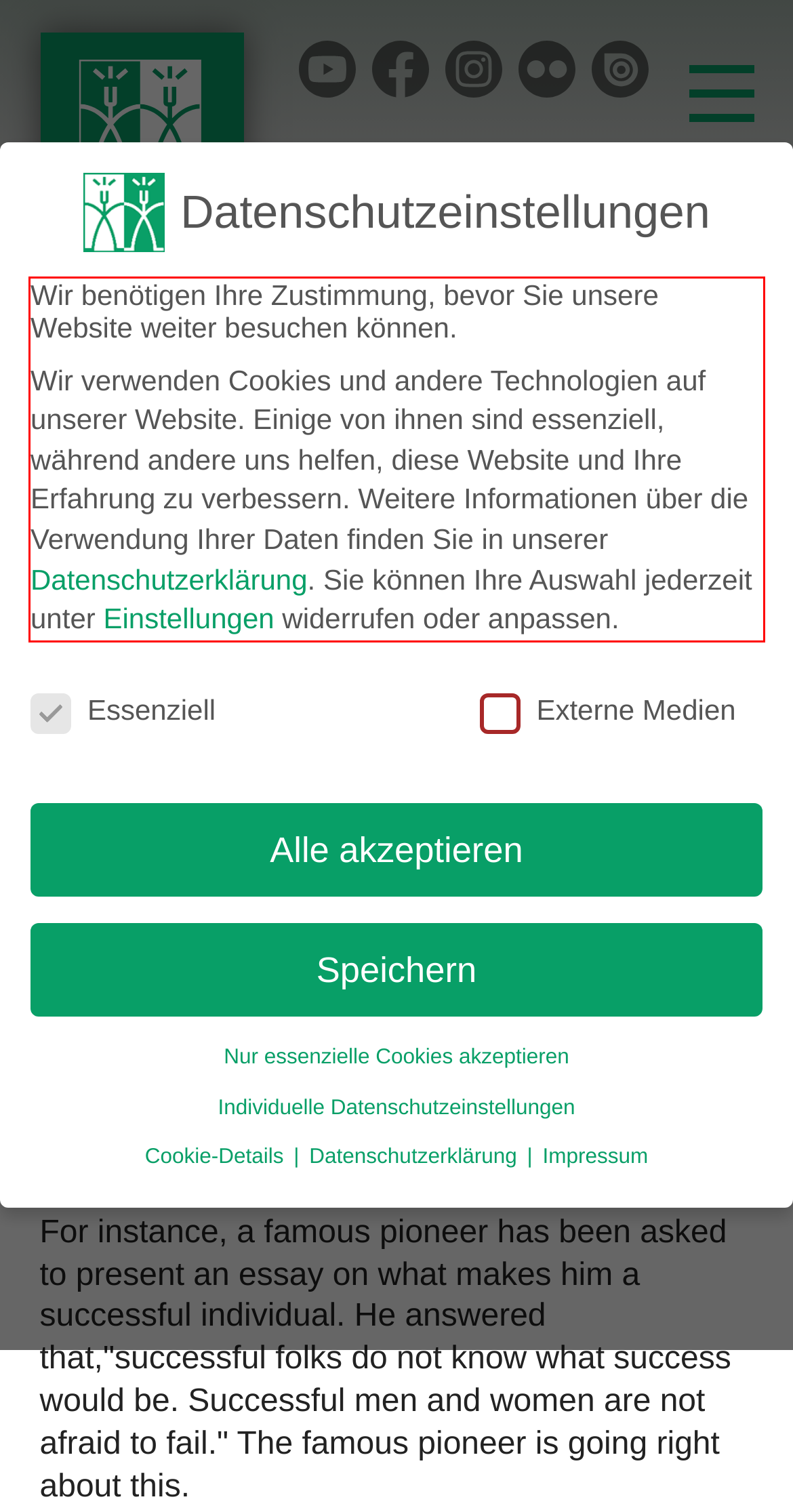You are presented with a screenshot containing a red rectangle. Extract the text found inside this red bounding box.

Wir benötigen Ihre Zustimmung, bevor Sie unsere Website weiter besuchen können. Wir verwenden Cookies und andere Technologien auf unserer Website. Einige von ihnen sind essenziell, während andere uns helfen, diese Website und Ihre Erfahrung zu verbessern. Weitere Informationen über die Verwendung Ihrer Daten finden Sie in unserer Datenschutzerklärung. Sie können Ihre Auswahl jederzeit unter Einstellungen widerrufen oder anpassen.